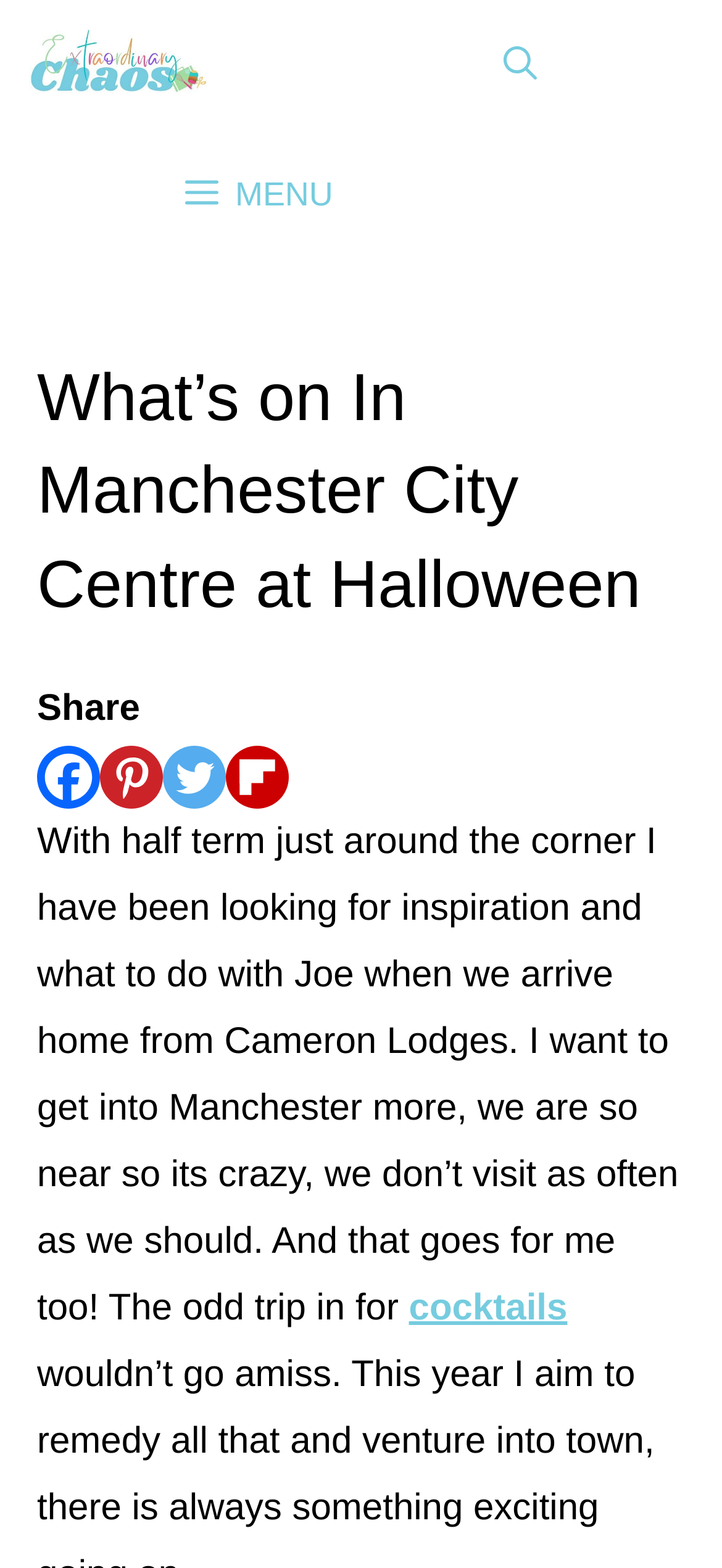How many images are on the webpage? From the image, respond with a single word or brief phrase.

1